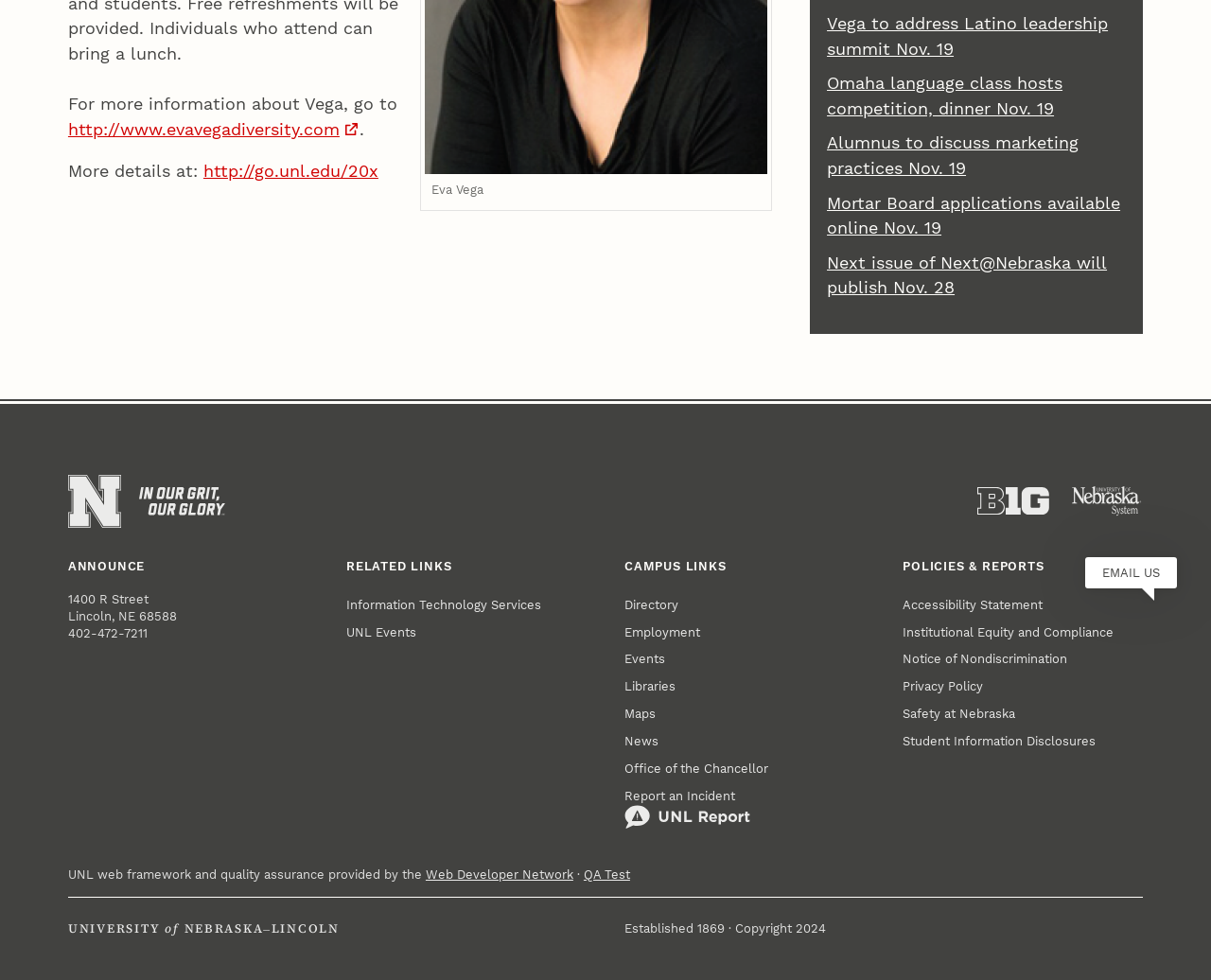Using the element description: "Office of the Chancellor", determine the bounding box coordinates. The coordinates should be in the format [left, top, right, bottom], with values between 0 and 1.

[0.516, 0.771, 0.635, 0.798]